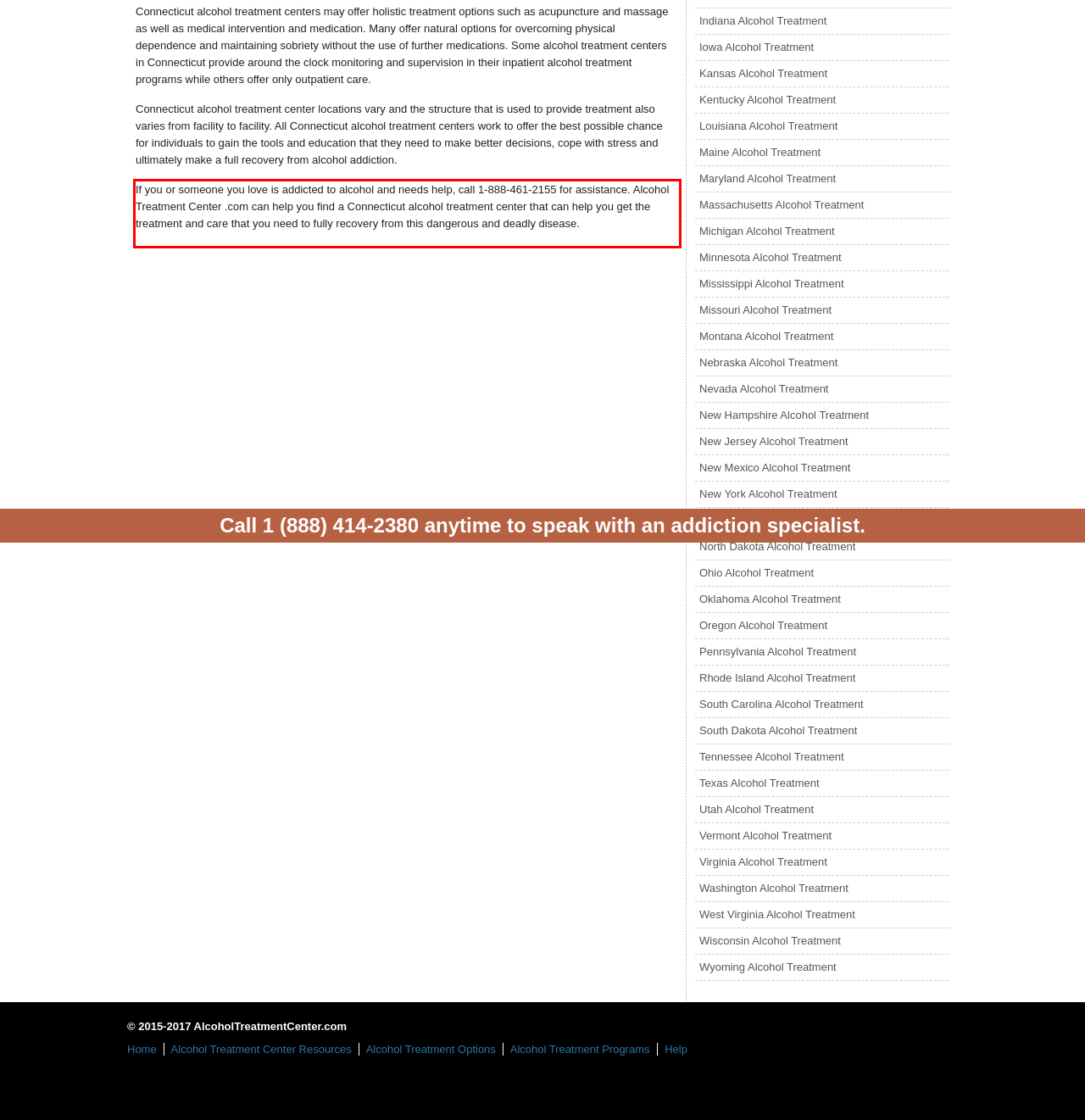Given a webpage screenshot, identify the text inside the red bounding box using OCR and extract it.

If you or someone you love is addicted to alcohol and needs help, call 1-888-461-2155 for assistance. Alcohol Treatment Center .com can help you find a Connecticut alcohol treatment center that can help you get the treatment and care that you need to fully recovery from this dangerous and deadly disease.